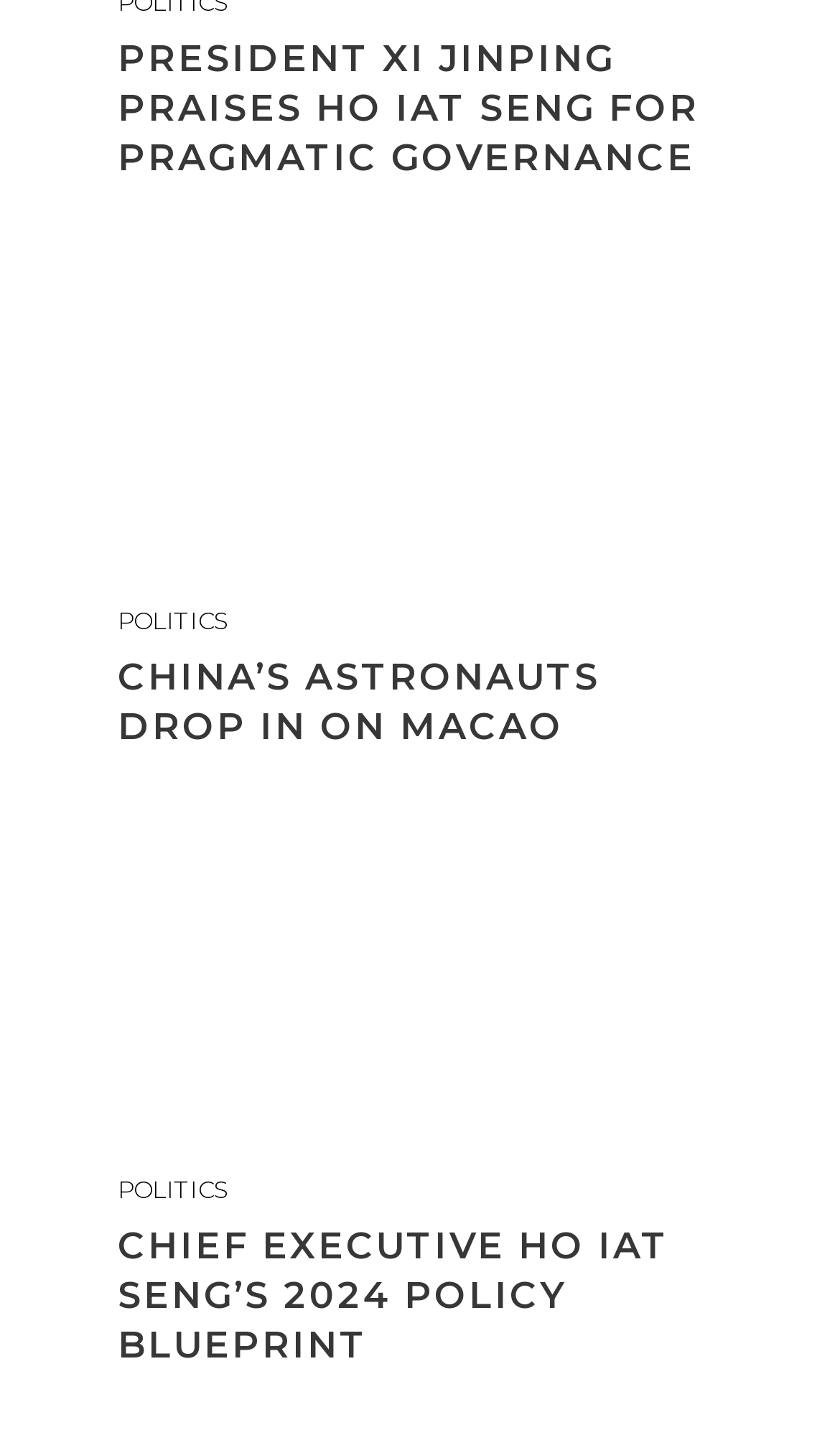What is the title of the second article?
Please give a detailed and elaborate answer to the question based on the image.

The second article has a heading 'CHIEF EXECUTIVE HO IAT SENG’S 2024 POLICY BLUEPRINT', which is the title of the second article.